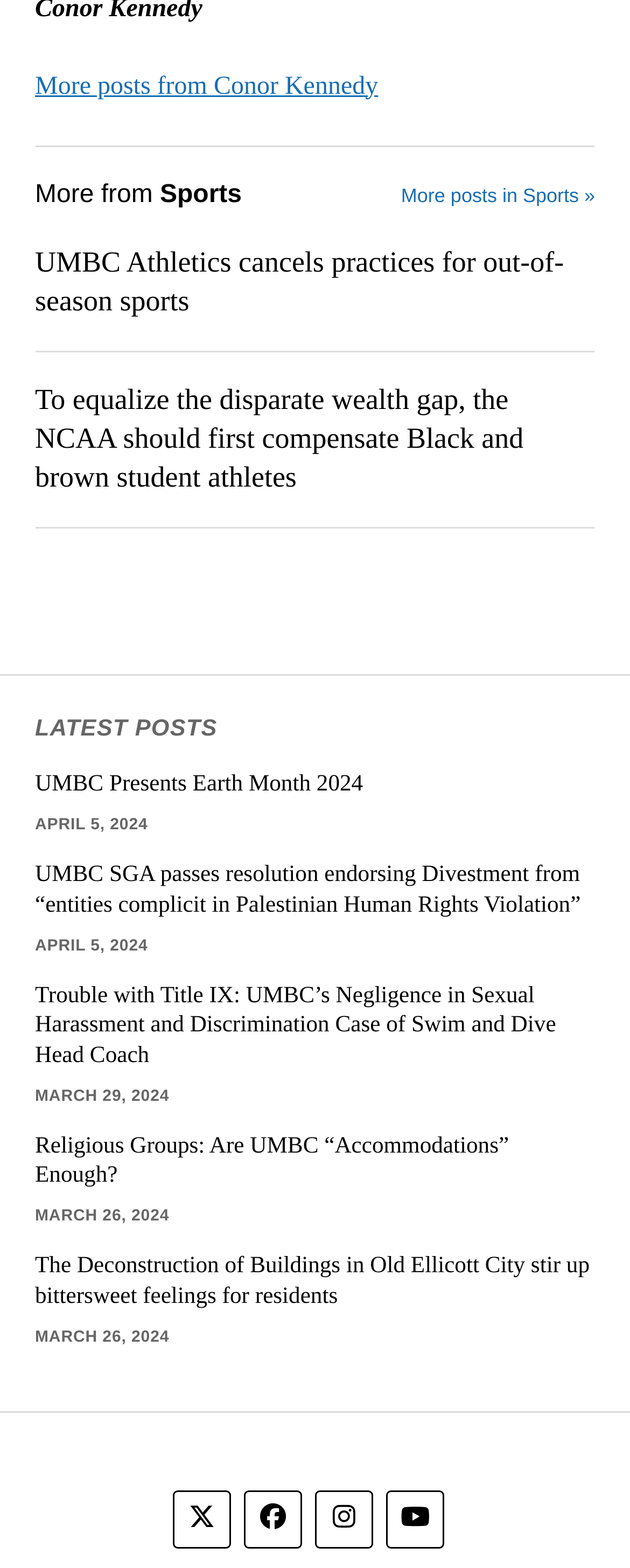Please give a one-word or short phrase response to the following question: 
What is the title of the first post under LATEST POSTS?

UMBC Presents Earth Month 2024